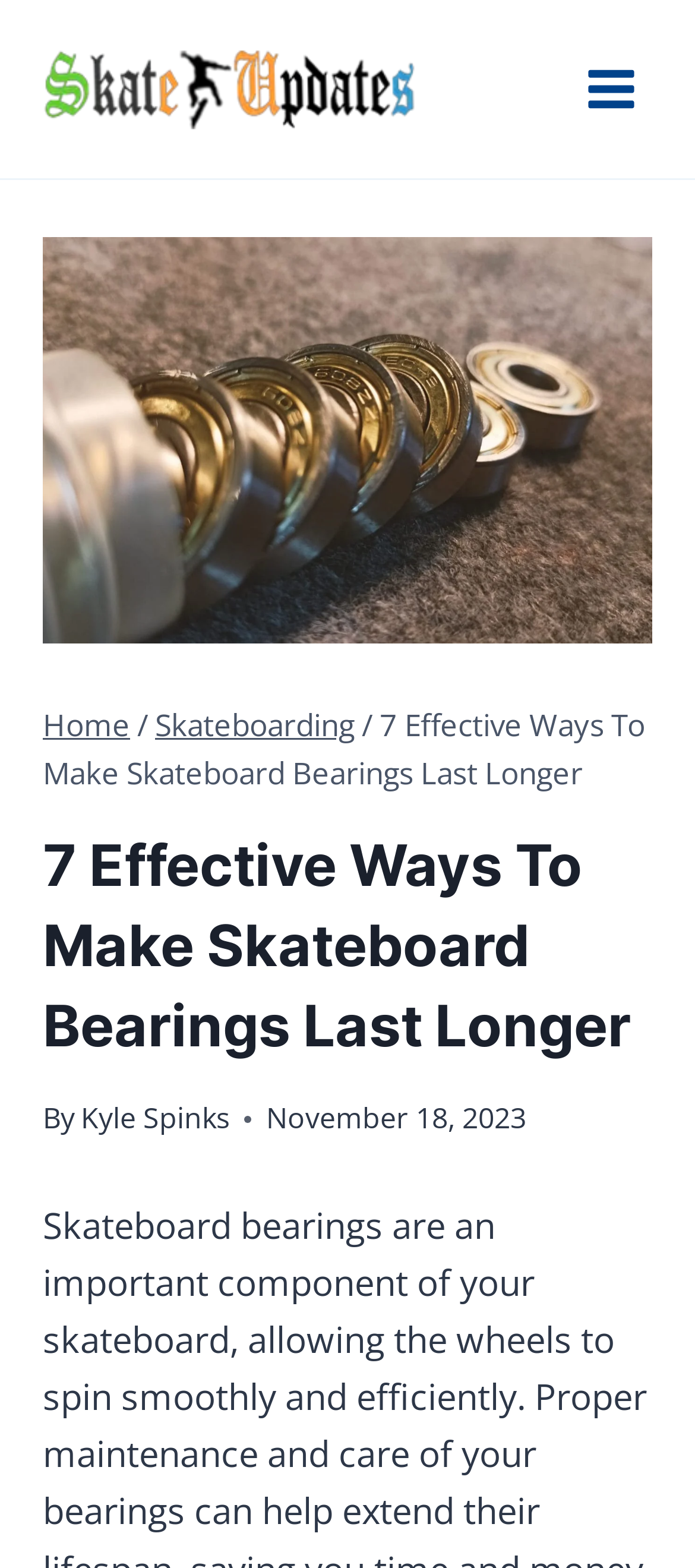Refer to the image and offer a detailed explanation in response to the question: Is there a menu button on the page?

I found the menu button by looking at the top-right corner of the page, where it shows a button with the text 'Open menu'.